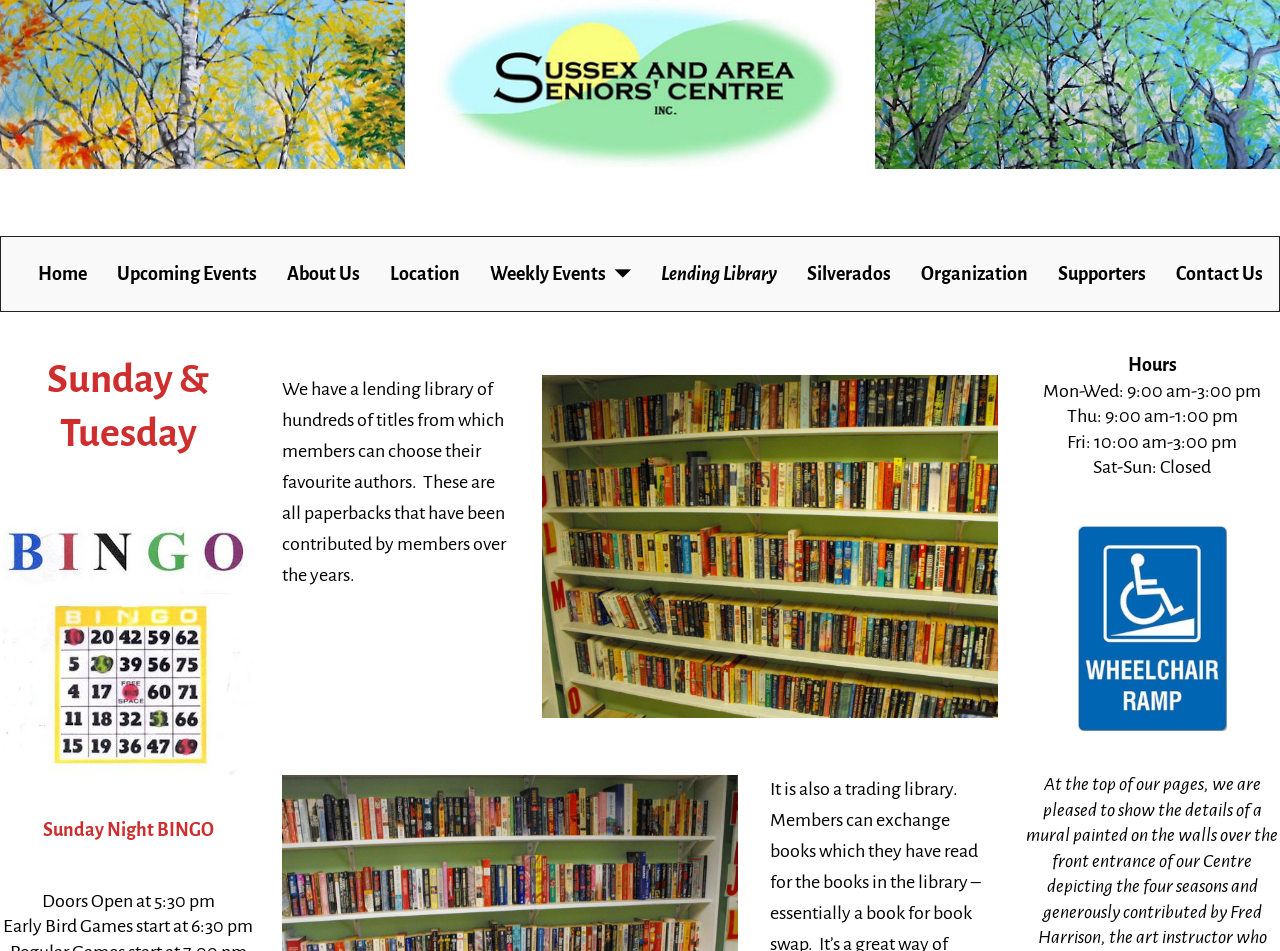What time does the Sunday Night BINGO start?
Based on the visual information, provide a detailed and comprehensive answer.

The start time of the Sunday Night BINGO can be found in the text description on the webpage, which states 'Early Bird Games start at 6:30 pm'.